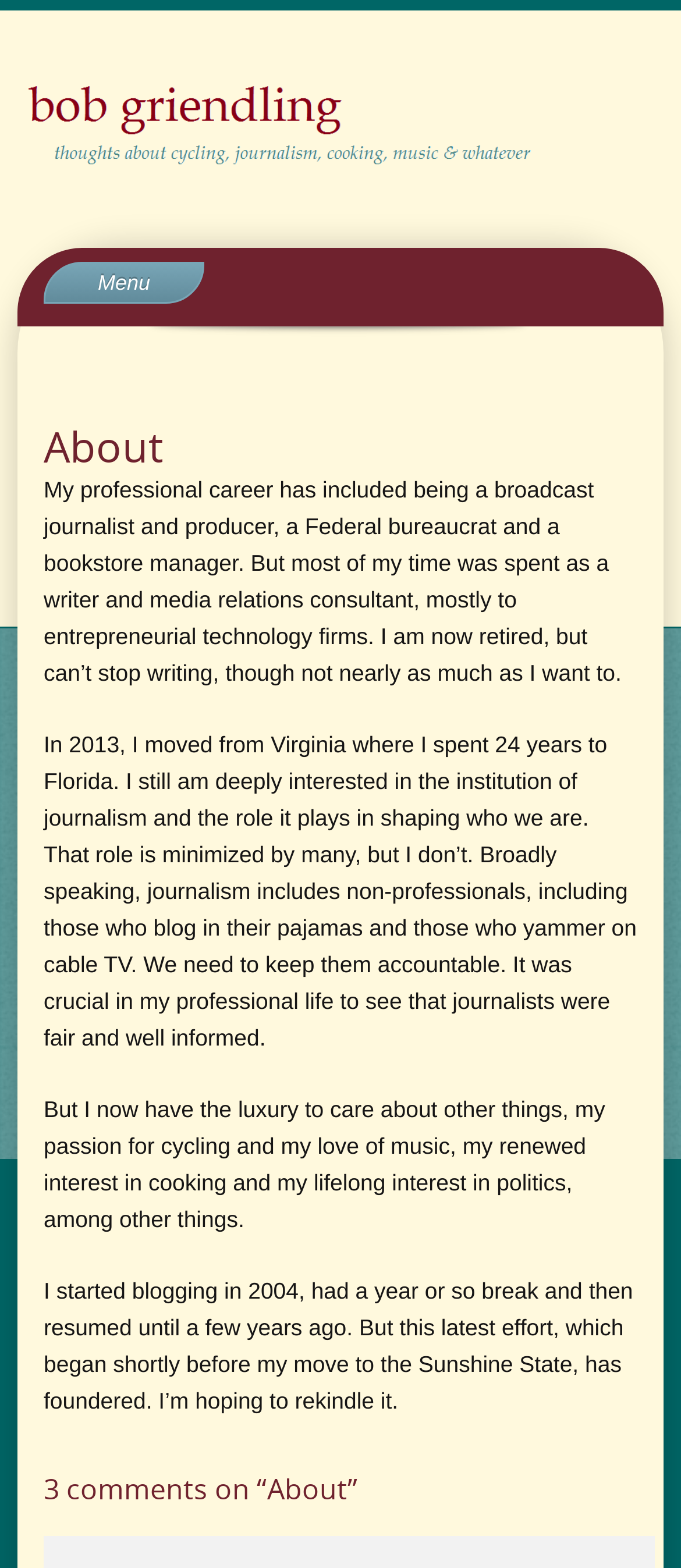Please find the bounding box coordinates of the element that must be clicked to perform the given instruction: "Click on the 'About' link". The coordinates should be four float numbers from 0 to 1, i.e., [left, top, right, bottom].

[0.051, 0.205, 0.949, 0.236]